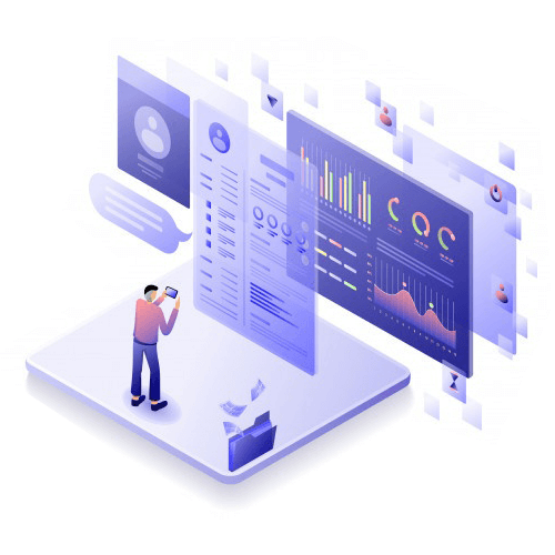Offer an in-depth description of the image shown.

The image illustrates a modern, digital workspace where a user engages with an advanced data analytics interface. The scene features a person holding a smartphone, seemingly interacting with an array of graphical data displays that showcase various metrics and performance indicators. These displays visualize statistics through colorful graphs, including bar charts and line graphs, suggesting a focus on real-time analytics. 

In the background, additional elements such as user profiles and communication bubbles hint at collaborative features, enhancing the concept of connectivity in a dynamic business environment. The workspace layout is sleek and intuitive, reflecting a commitment to usability and efficiency, which aligns with BookingXML's mission to provide an optimized booking engine for online travel agencies and car rental companies. Overall, the visual emphasizes the importance of data-driven decision-making in achieving business growth.